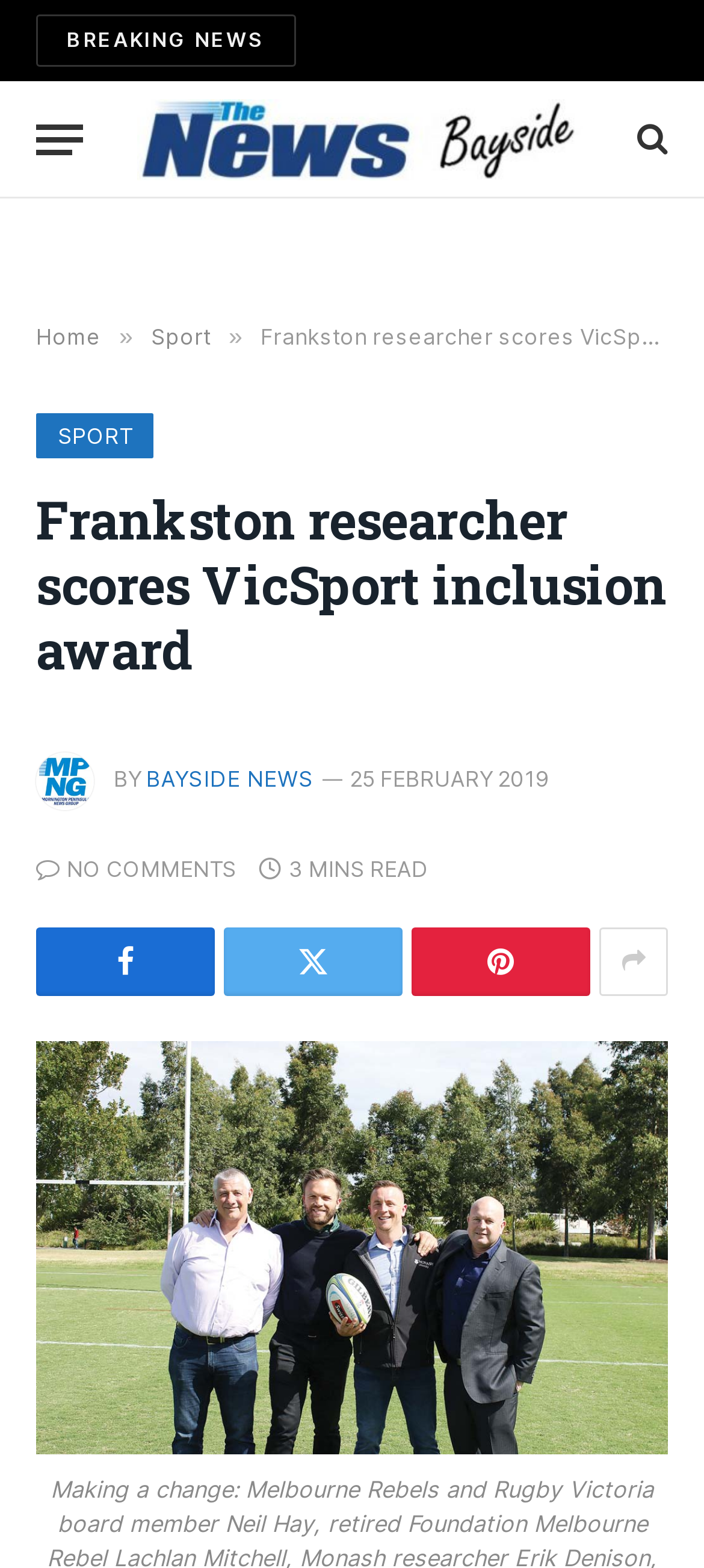Determine the bounding box for the UI element as described: "Sport". The coordinates should be represented as four float numbers between 0 and 1, formatted as [left, top, right, bottom].

[0.051, 0.264, 0.218, 0.293]